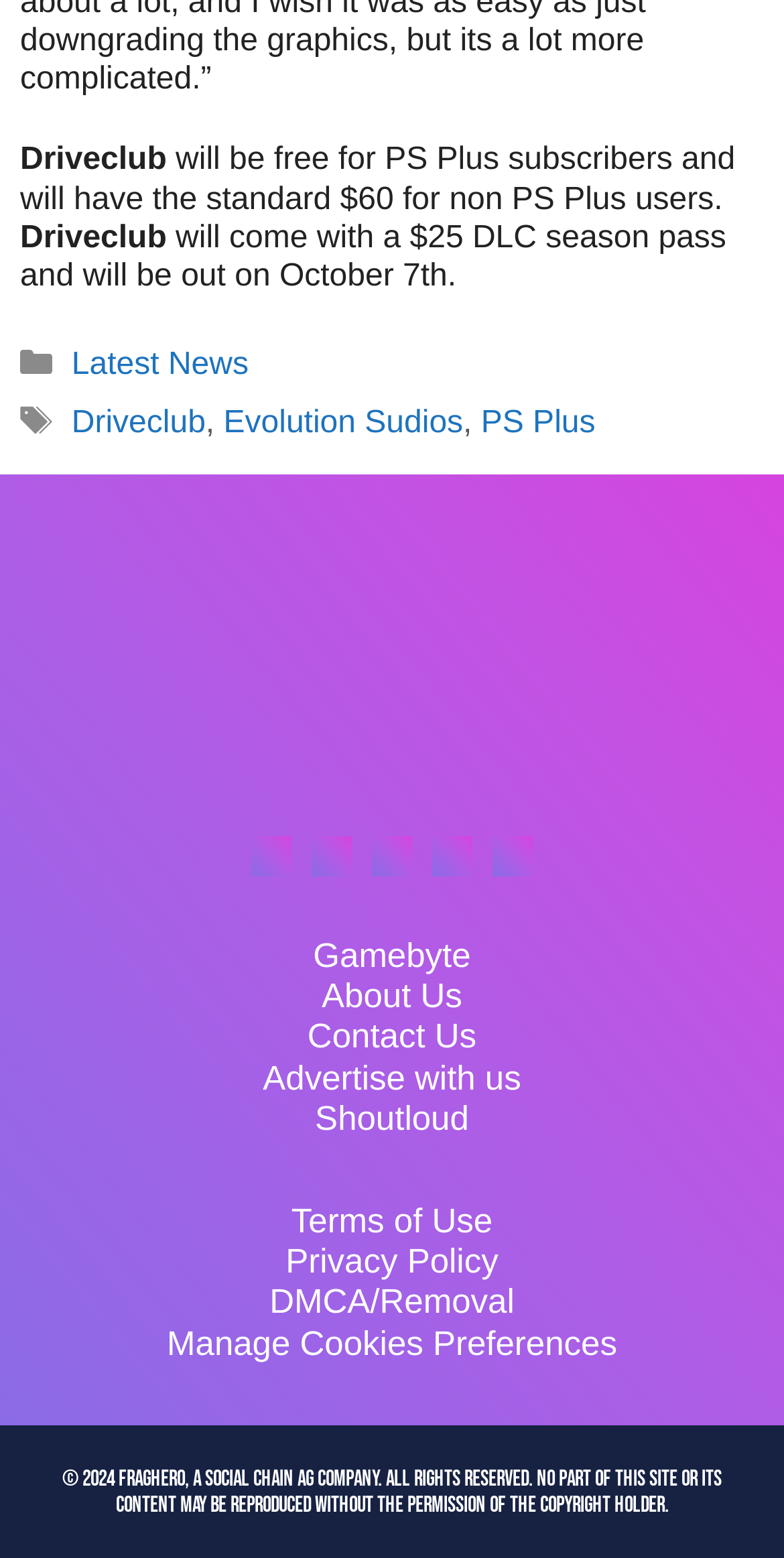Please specify the bounding box coordinates of the area that should be clicked to accomplish the following instruction: "Check 'Gamebyte'". The coordinates should consist of four float numbers between 0 and 1, i.e., [left, top, right, bottom].

[0.399, 0.601, 0.601, 0.625]